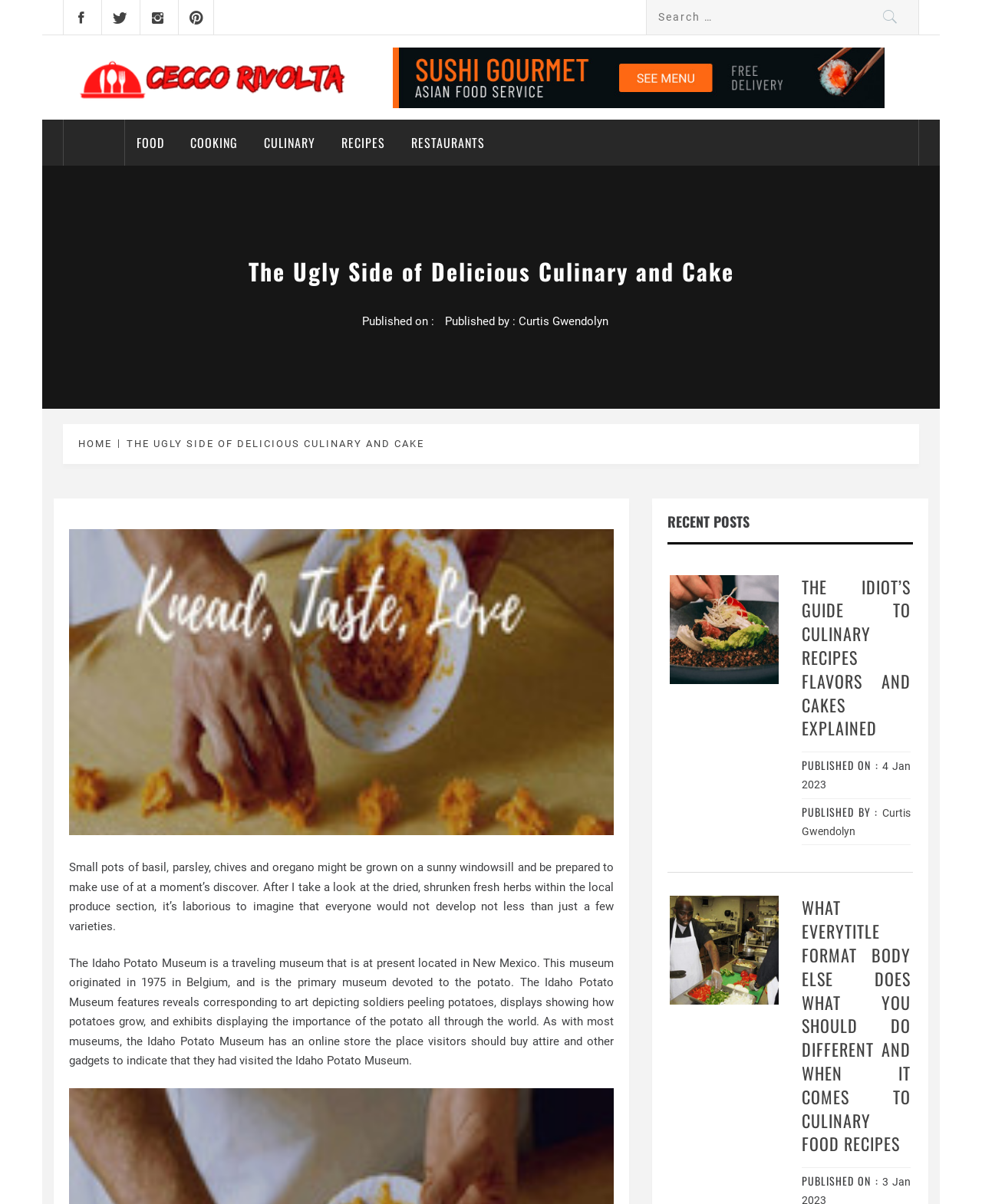Identify the bounding box for the UI element specified in this description: "parent_node: Cecco Rivolta". The coordinates must be four float numbers between 0 and 1, formatted as [left, top, right, bottom].

[0.064, 0.058, 0.353, 0.069]